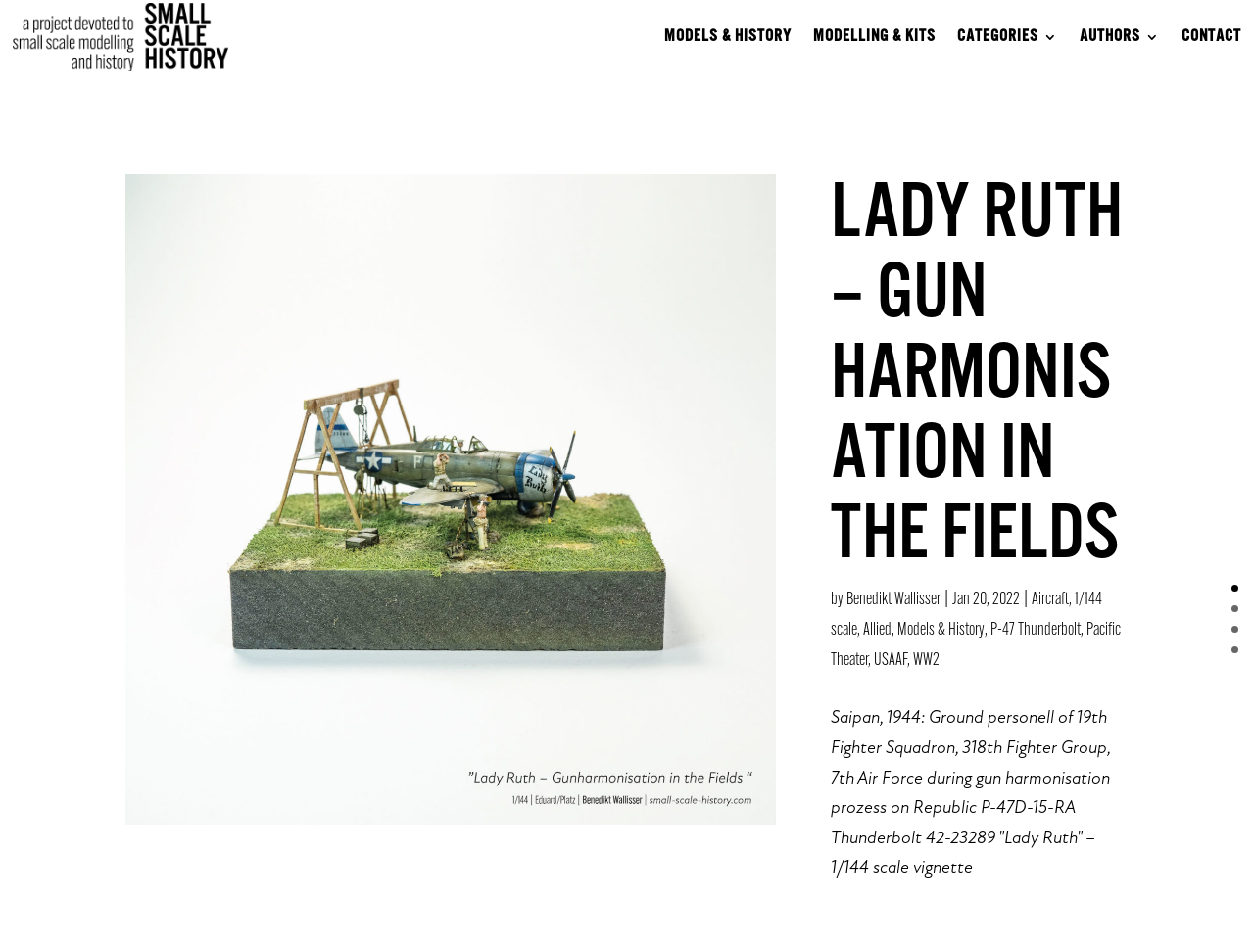Construct a comprehensive description capturing every detail on the webpage.

The webpage is about a 1/144 scale vignette of a Republic P-47D-15-RA Thunderbolt, specifically "Lady Ruth", during a gun harmonization process on Saipan in 1944. 

At the top of the page, there are six links: "MODELS & HISTORY", "MODELLING & KITS", "CATEGORIES 3", "AUTHORS 3", and "CONTACT", aligned horizontally. 

Below these links, there is a large image taking up most of the page's width, showcasing the "Lady Ruth" aircraft. 

To the right of the image, there is a heading "LADY RUTH – GUN HARMONISATION IN THE FIELDS". Below the heading, there is a line of text that reads "by Benedikt Wallisser | Jan 20, 2022". 

Following this, there are several links and text elements, including "Aircraft", "1/144 scale", "Allied", "Models & History", "P-47 Thunderbolt", "Pacific Theater", "USAAF", and "WW2", which are likely related to the aircraft and its historical context. 

At the bottom of the page, there is a long paragraph of text that describes the scene depicted in the image, including the location, date, and aircraft details. 

On the right side of the page, there are four small links labeled "0", "1", "2", and "3", which may be pagination links.